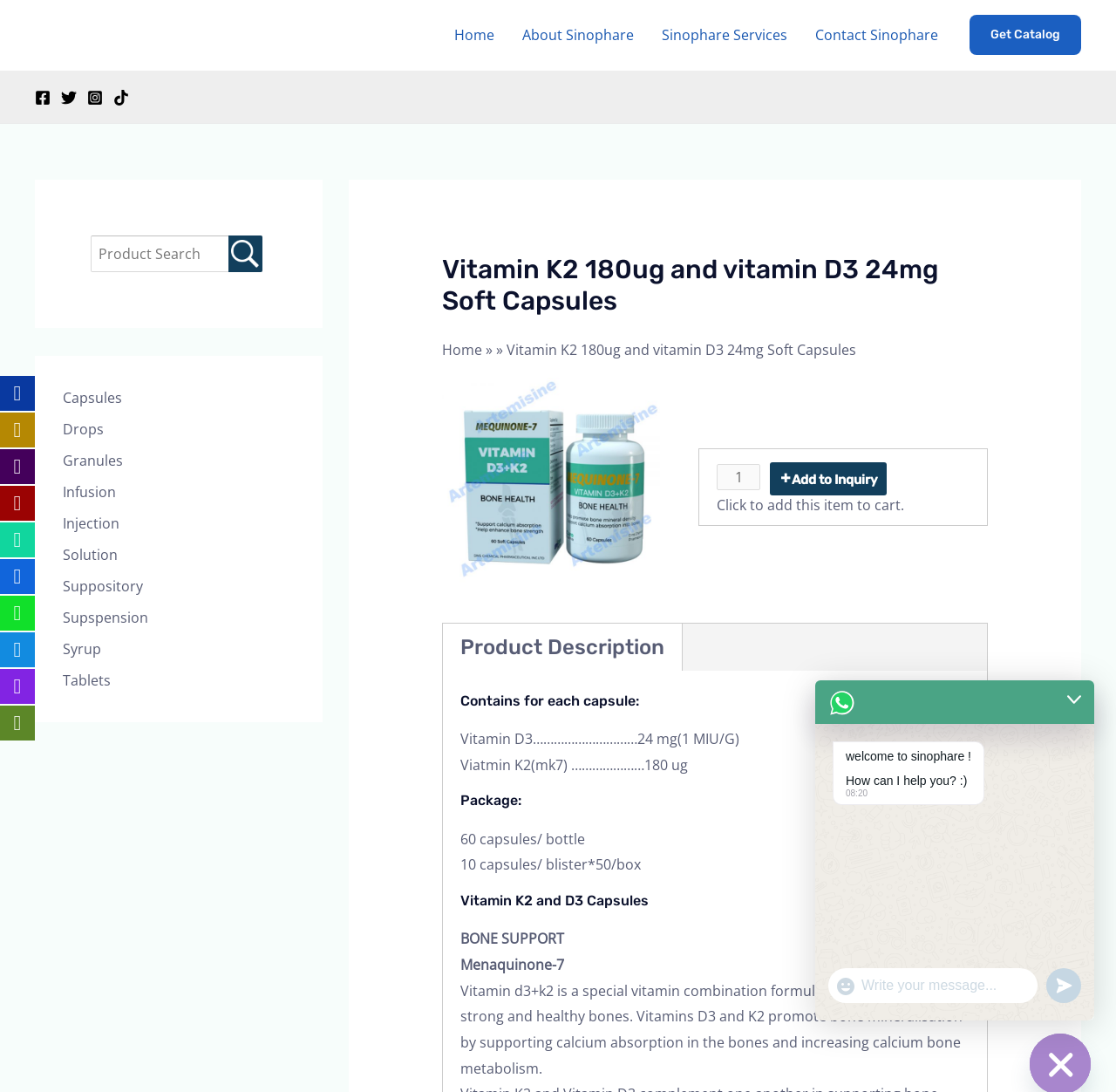Extract the primary heading text from the webpage.

Vitamin K2 180ug and vitamin D3 24mg Soft Capsules